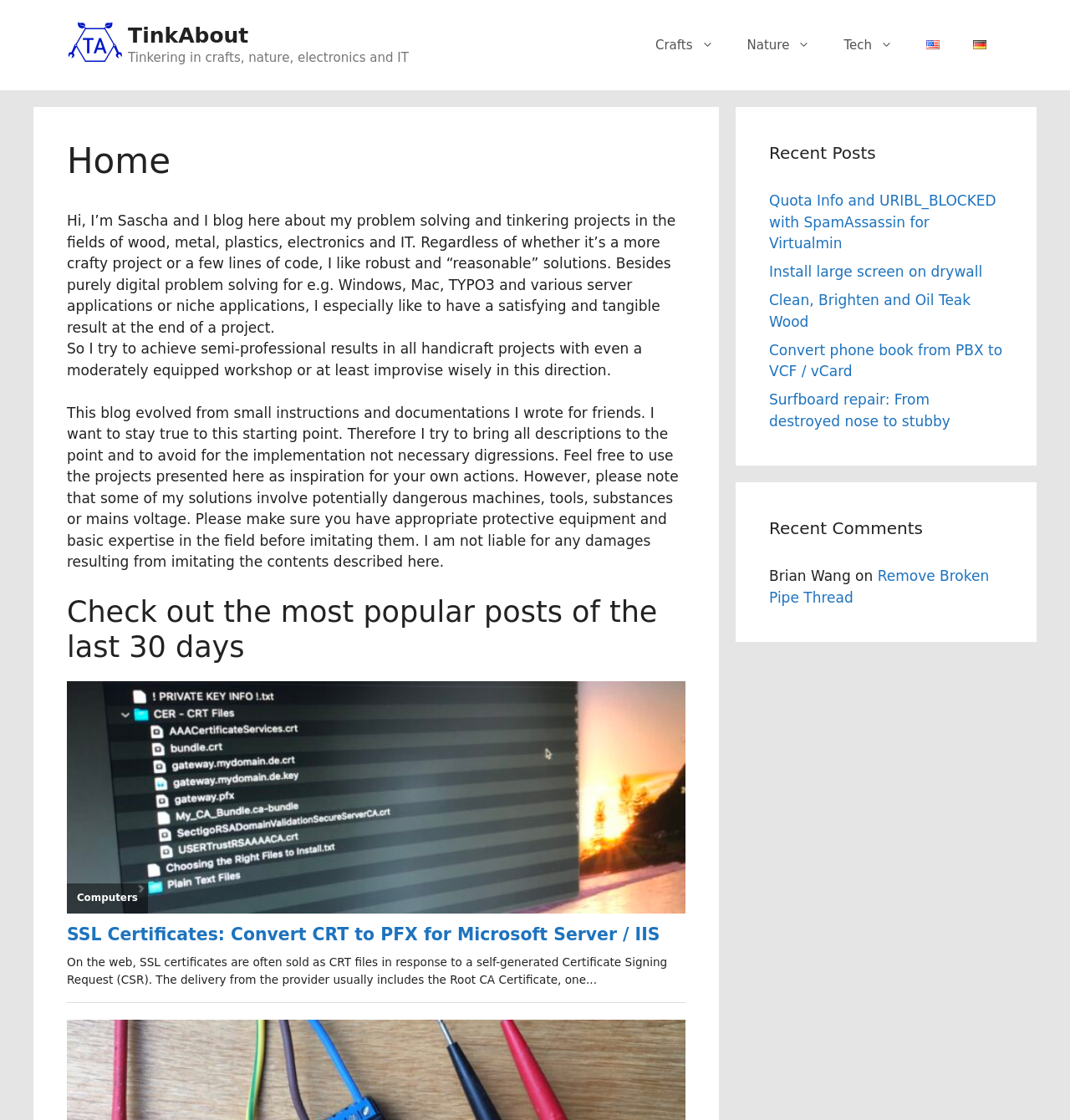Provide an in-depth caption for the contents of the webpage.

The webpage is a personal blog titled "TinkAbout" by Sascha, where he shares his problem-solving and tinkering projects in various fields. At the top, there is a banner with the site's title and a navigation menu with links to different categories, including "Crafts", "Nature", "Tech", and language options.

Below the navigation menu, there is a brief introduction to the blog, where Sascha describes his approach to problem-solving and his goal of achieving semi-professional results in his handicraft projects. This section also includes a warning about the potential dangers of imitating his projects.

The main content area is divided into two sections. On the left, there is a list of popular posts from the last 30 days, with links to individual articles. The titles of these posts include "SSL Certificates: Convert CRT to PFX for Microsoft Server / IIS" and "Computers". Each post has a brief summary or excerpt.

On the right, there are two sections: "Recent Posts" and "Recent Comments". The "Recent Posts" section lists several article titles with links, including "Quota Info and URIBL_BLOCKED with SpamAssassin for Virtualmin" and "Surfboard repair: From destroyed nose to stubby". The "Recent Comments" section displays a list of comments, including the commenter's name and a link to the relevant article.

Throughout the page, there are several images, including the site's logo and icons for the language options. The overall layout is organized, with clear headings and concise text, making it easy to navigate and find specific content.